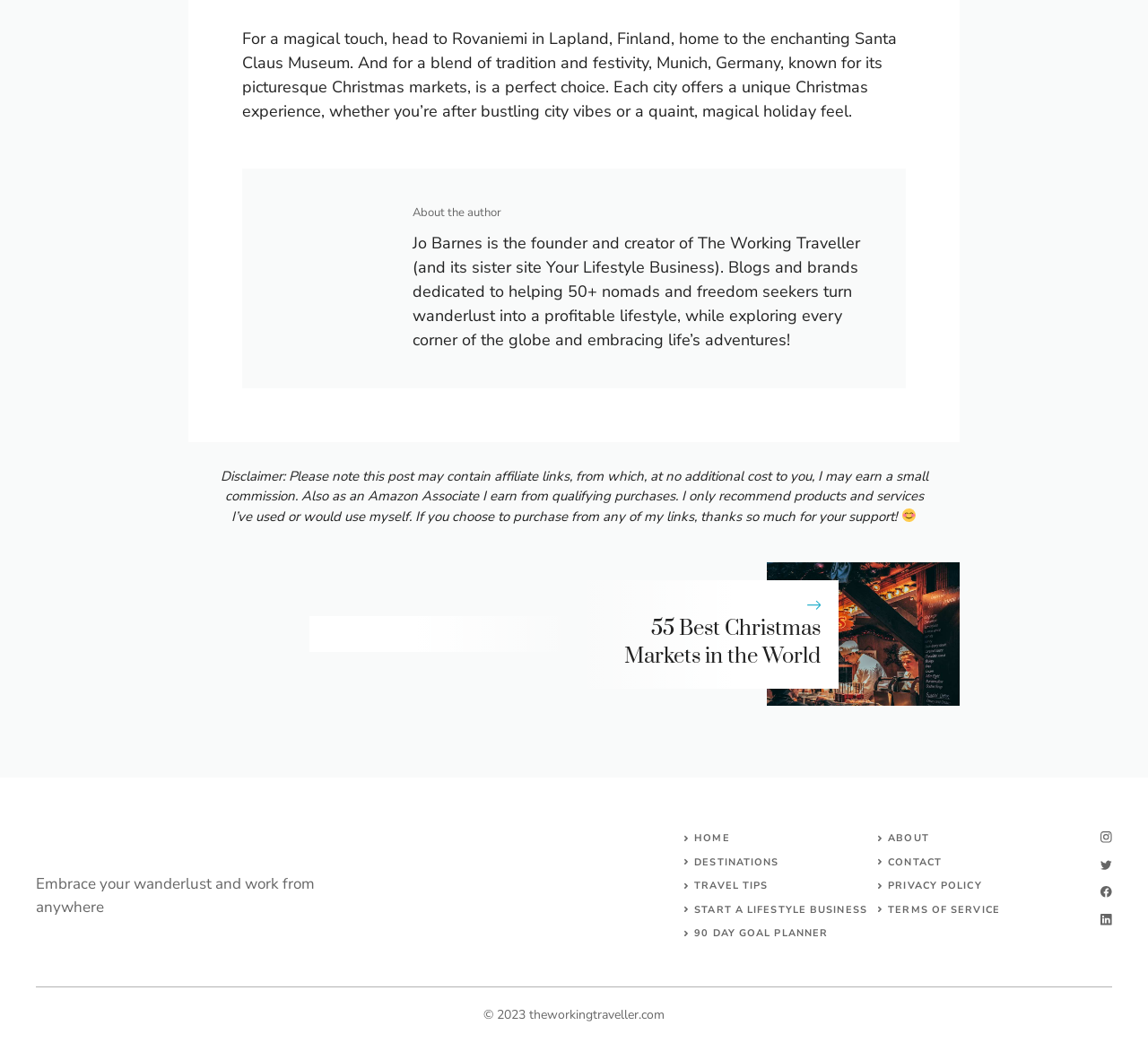Who is the founder of The Working Traveller?
Use the information from the image to give a detailed answer to the question.

The answer can be found in the StaticText element with the text 'Jo Barnes is the founder and creator of The Working Traveller...' which is located in the top section of the webpage.